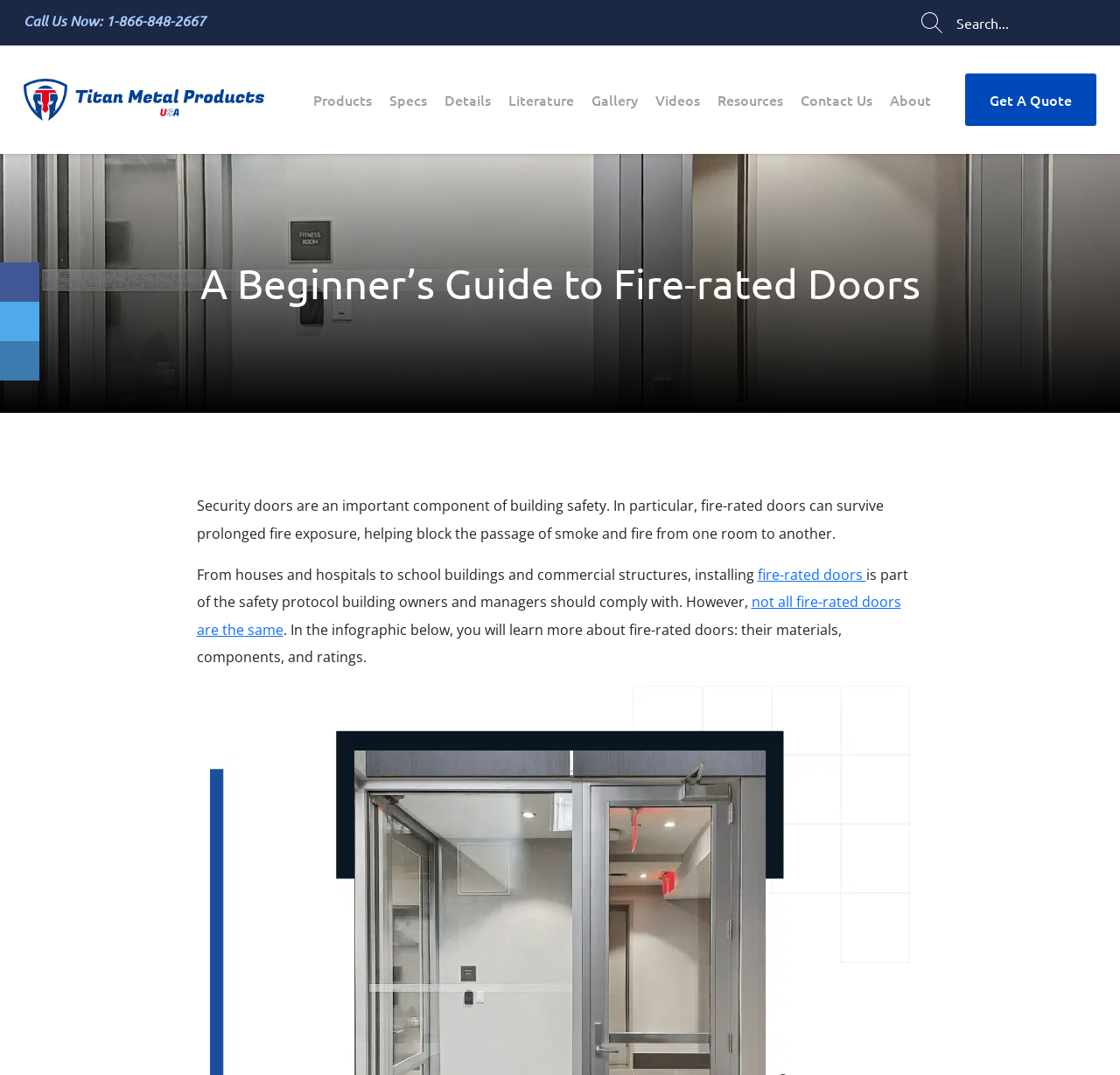Provide a single word or phrase to answer the given question: 
What is the phone number to call for assistance?

1-866-848-2667